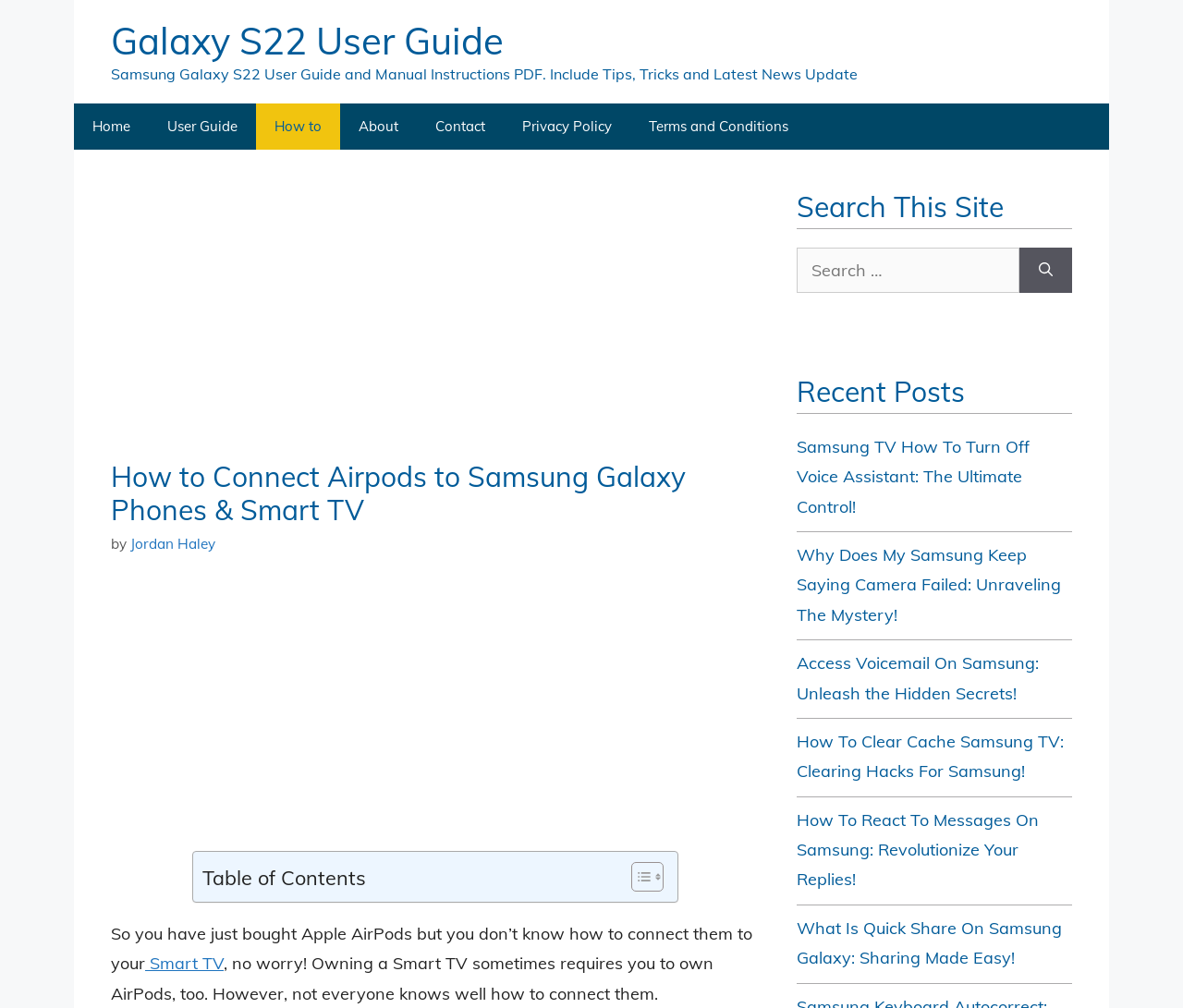Please identify the bounding box coordinates of the element on the webpage that should be clicked to follow this instruction: "Click the 'Home' link". The bounding box coordinates should be given as four float numbers between 0 and 1, formatted as [left, top, right, bottom].

[0.062, 0.103, 0.126, 0.148]